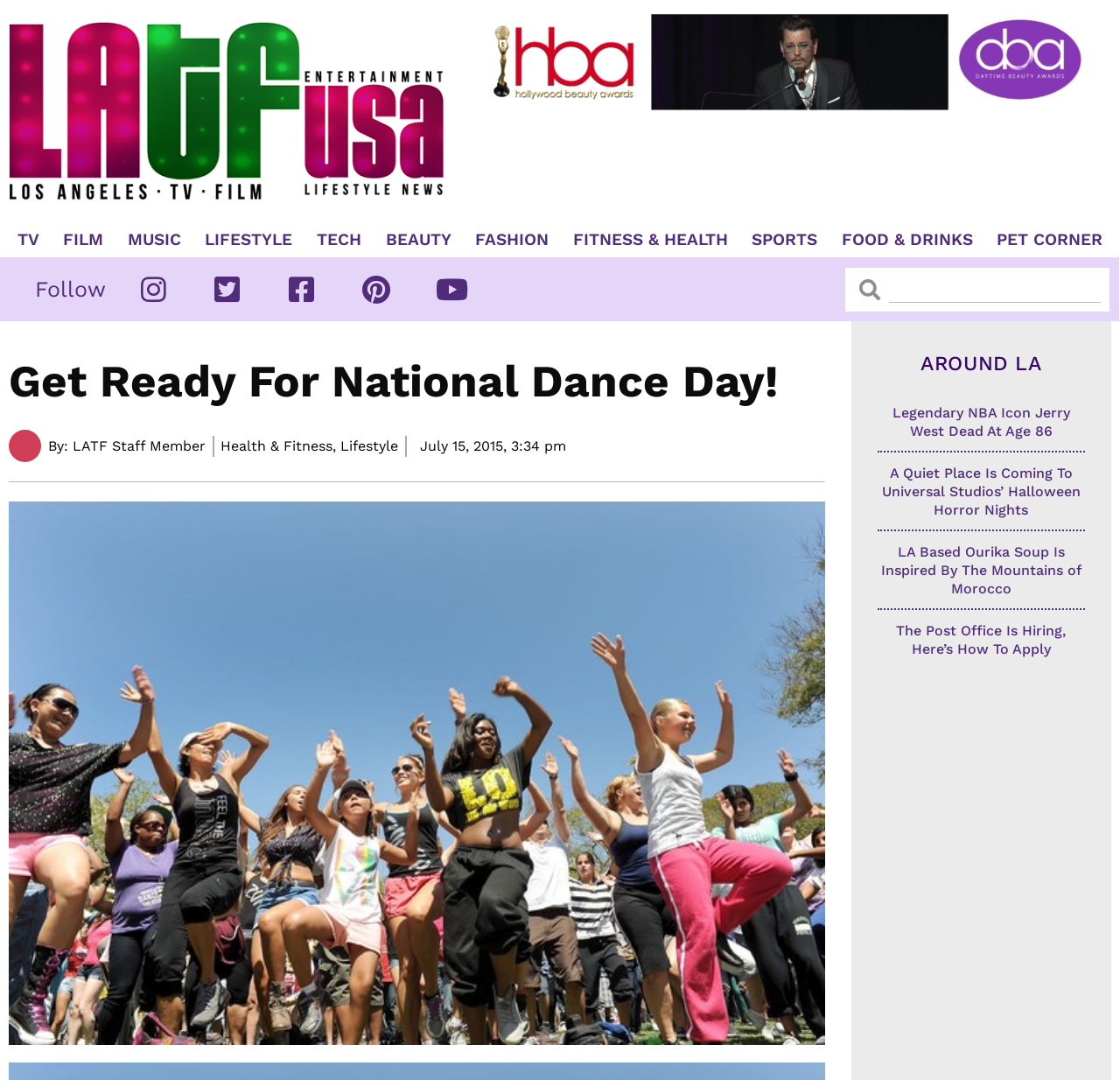How many articles are in the 'AROUND LA' section?
Based on the image, give a one-word or short phrase answer.

4